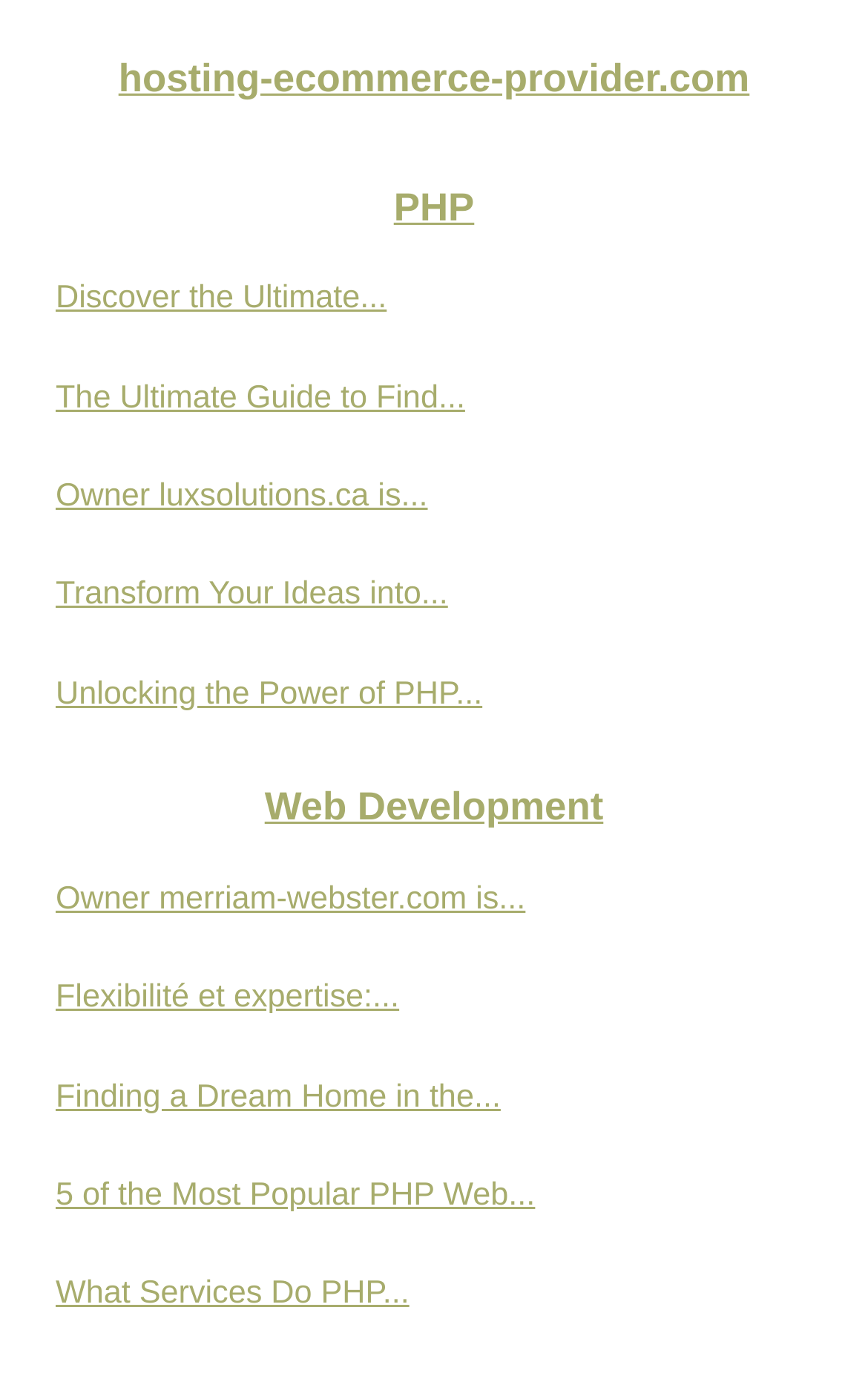Identify the bounding box coordinates of the specific part of the webpage to click to complete this instruction: "visit hosting-ecommerce-provider.com".

[0.026, 0.027, 0.974, 0.088]